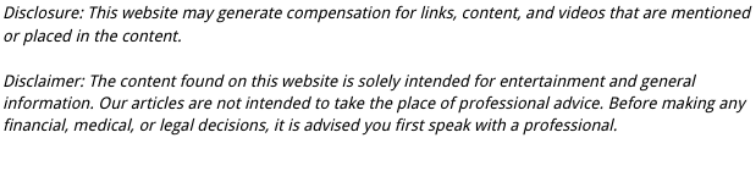Provide a thorough description of the image presented.

The image prominently features a professional and informative disclaimer regarding website content. It emphasizes that the website may generate compensation from links, content, or videos included in its articles, and it clarifies that the content is intended for entertainment and general information purposes only. It strongly advises readers to consult with a professional before making any financial, medical, or legal decisions, highlighting the importance of professional guidance when addressing such matters. This disclaimer serves to inform users about potential conflicts of interest and to encourage responsible decision-making based on expert advice.